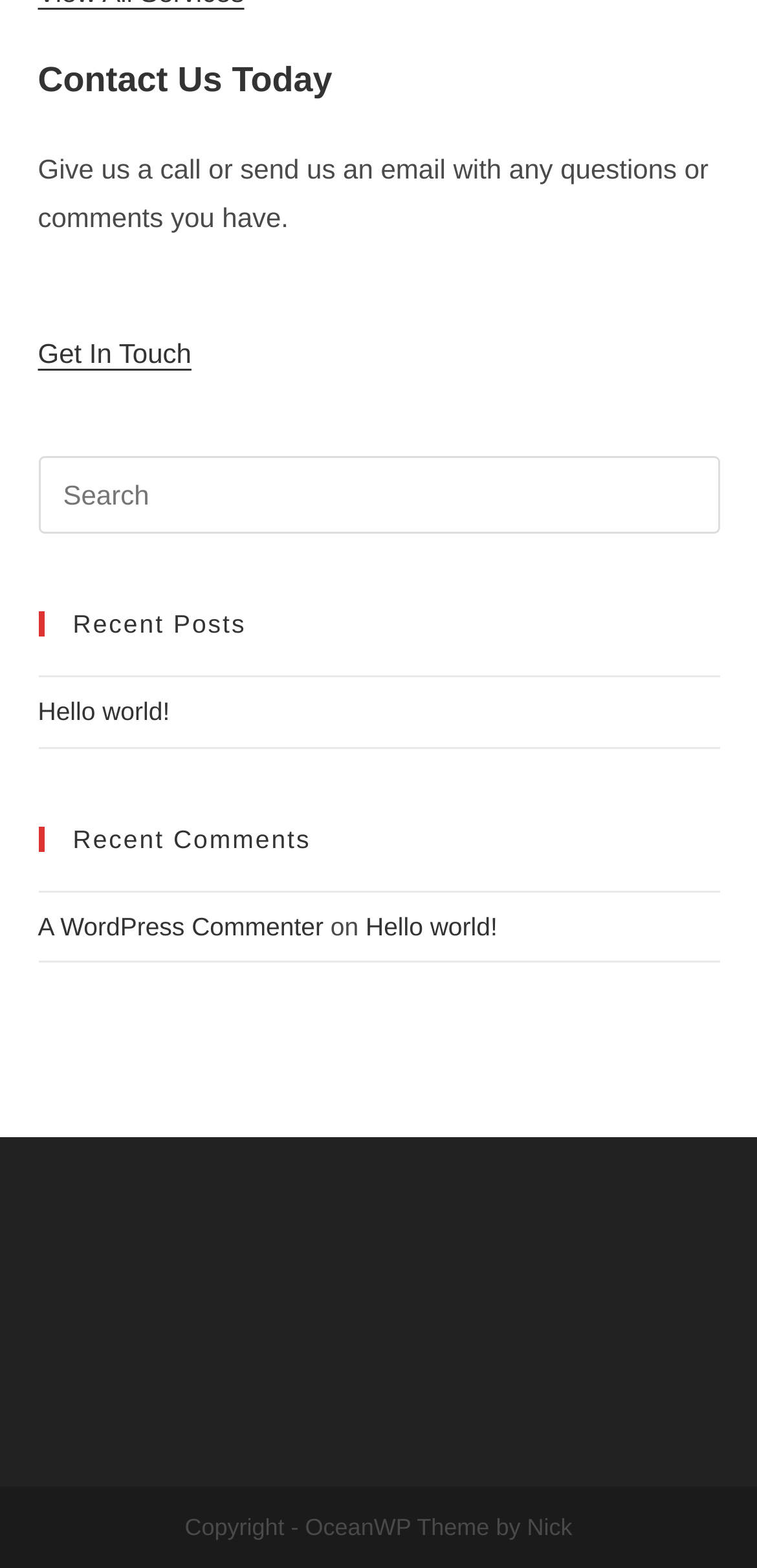Please provide the bounding box coordinate of the region that matches the element description: Mplus Website Updates. Coordinates should be in the format (top-left x, top-left y, bottom-right x, bottom-right y) and all values should be between 0 and 1.

None